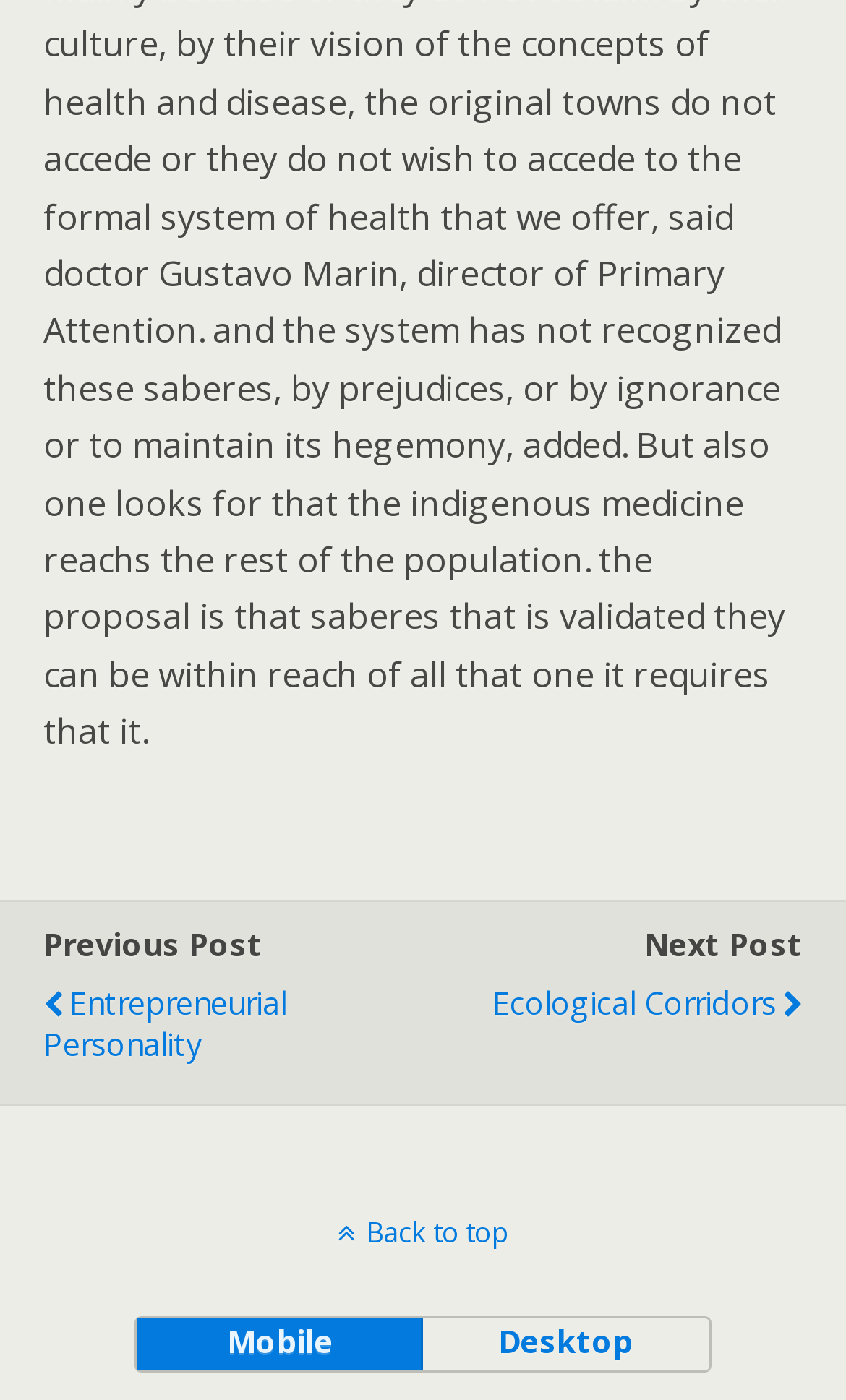Locate the bounding box of the UI element with the following description: "Back to top".

[0.0, 0.866, 1.0, 0.894]